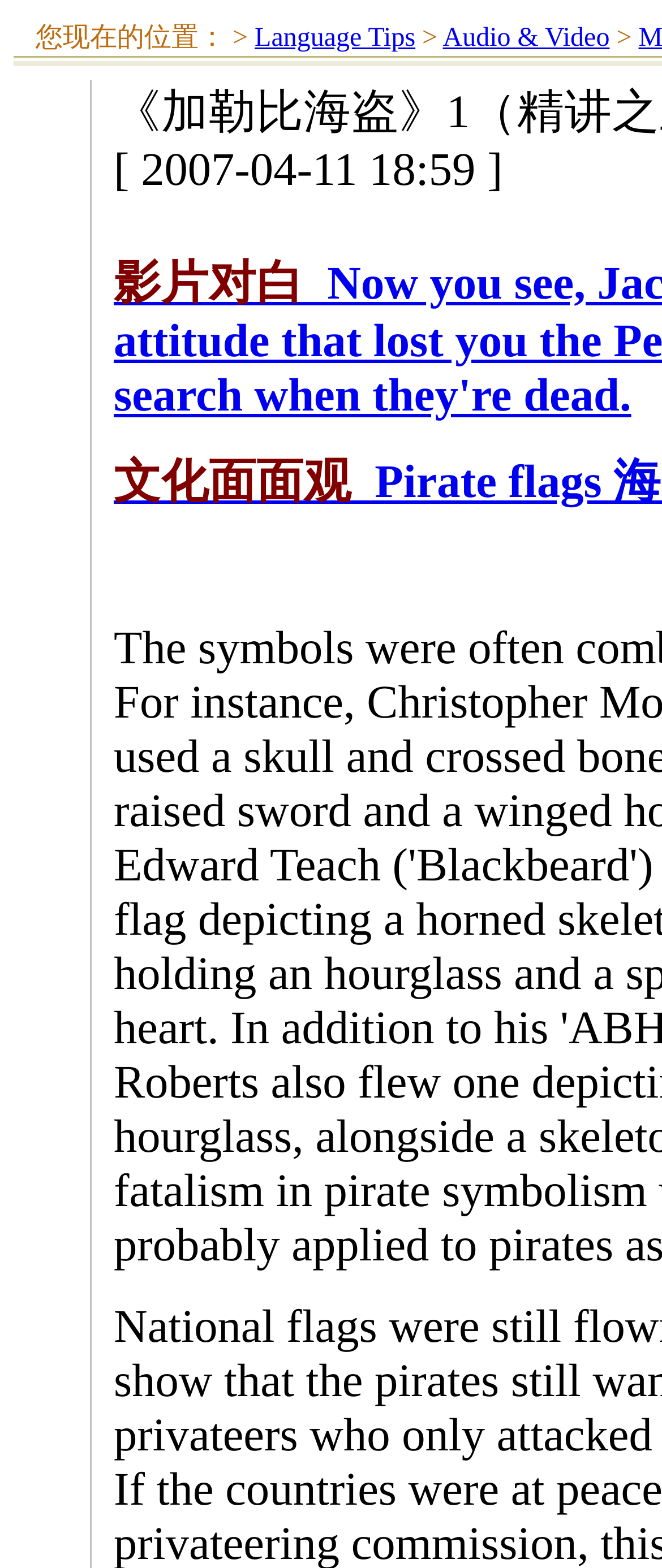How many links are on the webpage?
Please provide a single word or phrase as your answer based on the image.

2